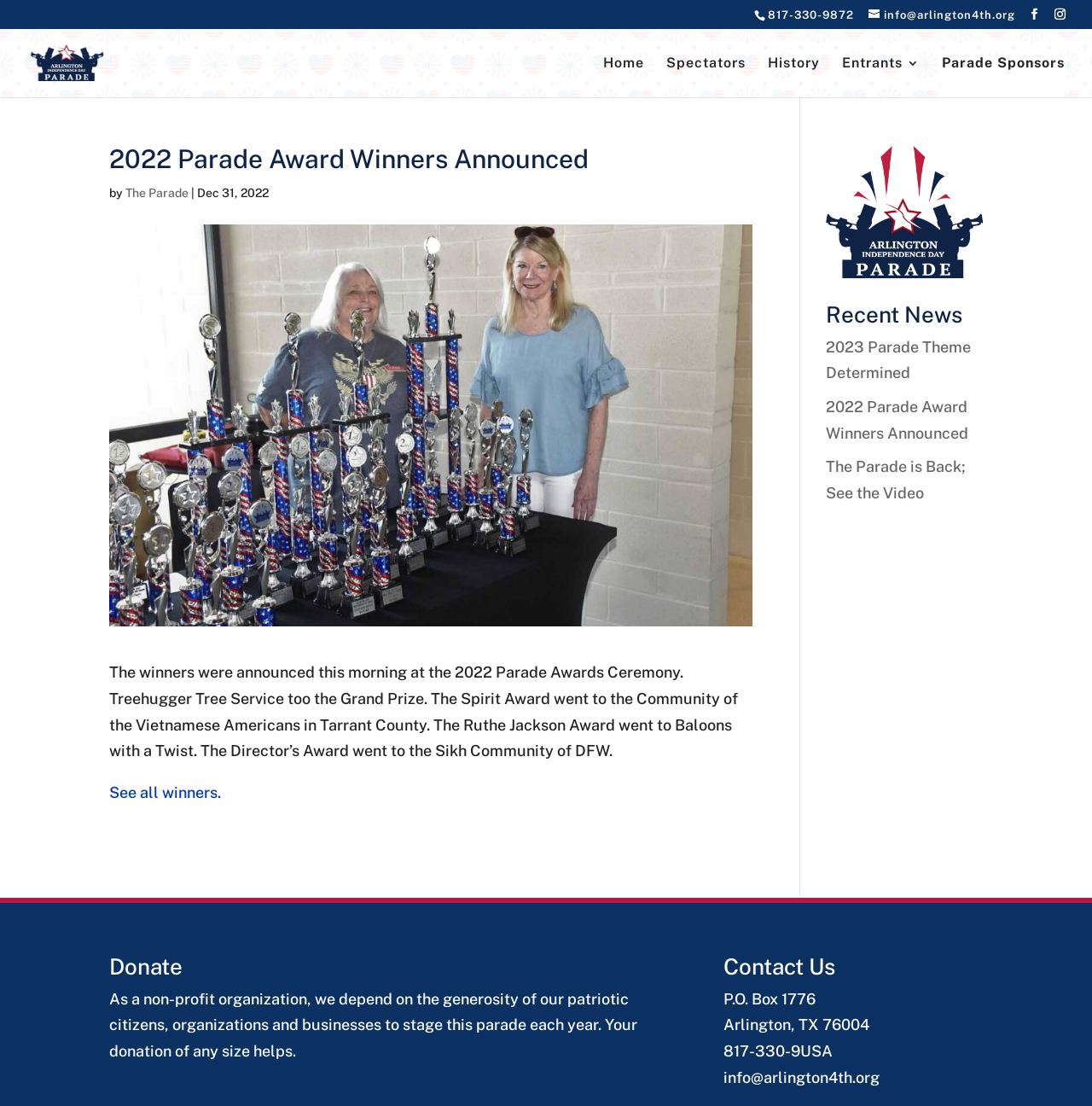Determine the main heading text of the webpage.

2022 Parade Award Winners Announced